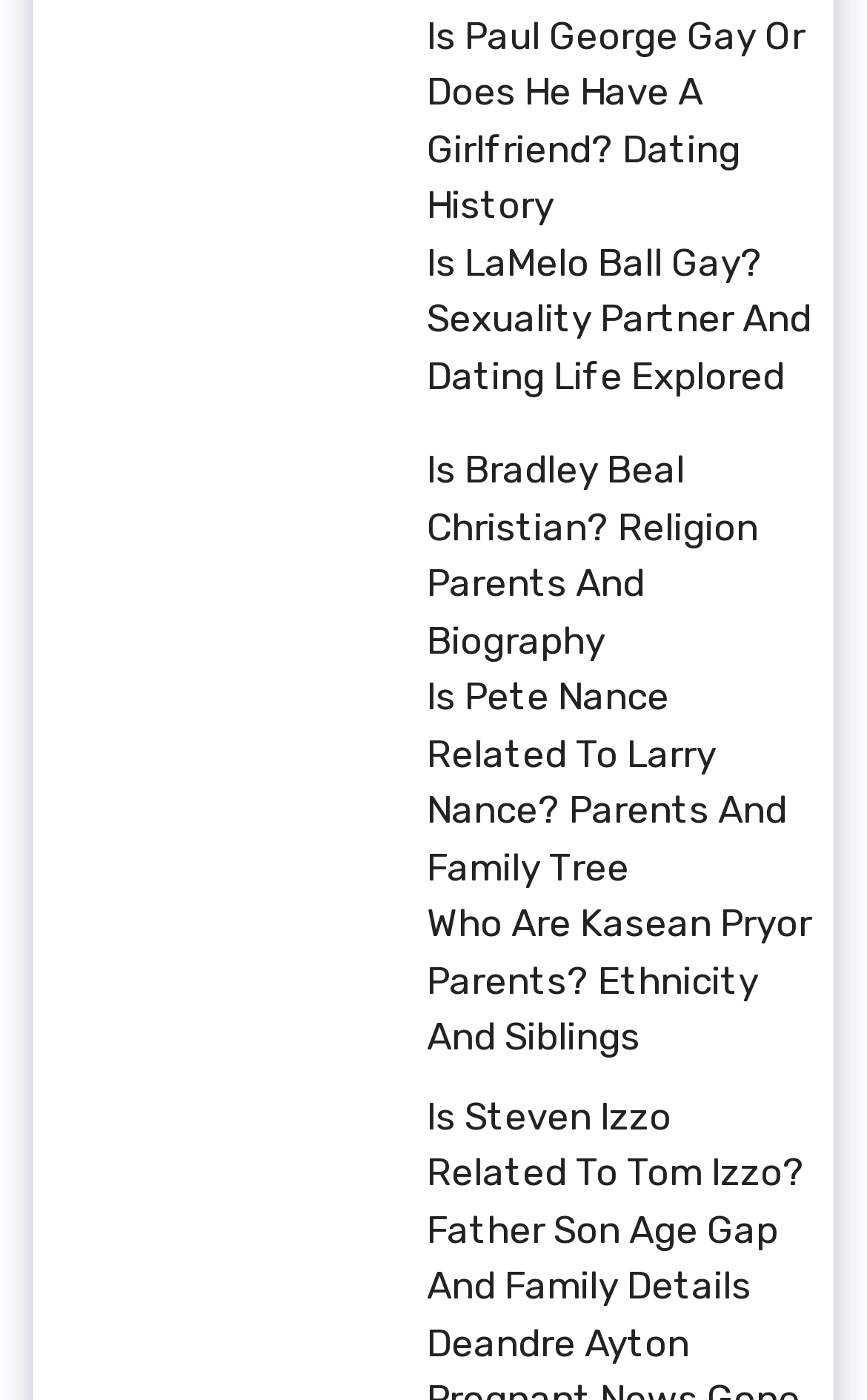Using the information in the image, give a comprehensive answer to the question: 
What is the topic of the first link?

I looked at the text of the first link element, which is 'Is Paul George Gay Or Does He Have A Girlfriend? Dating History', and determined that the topic is Paul George's dating history.